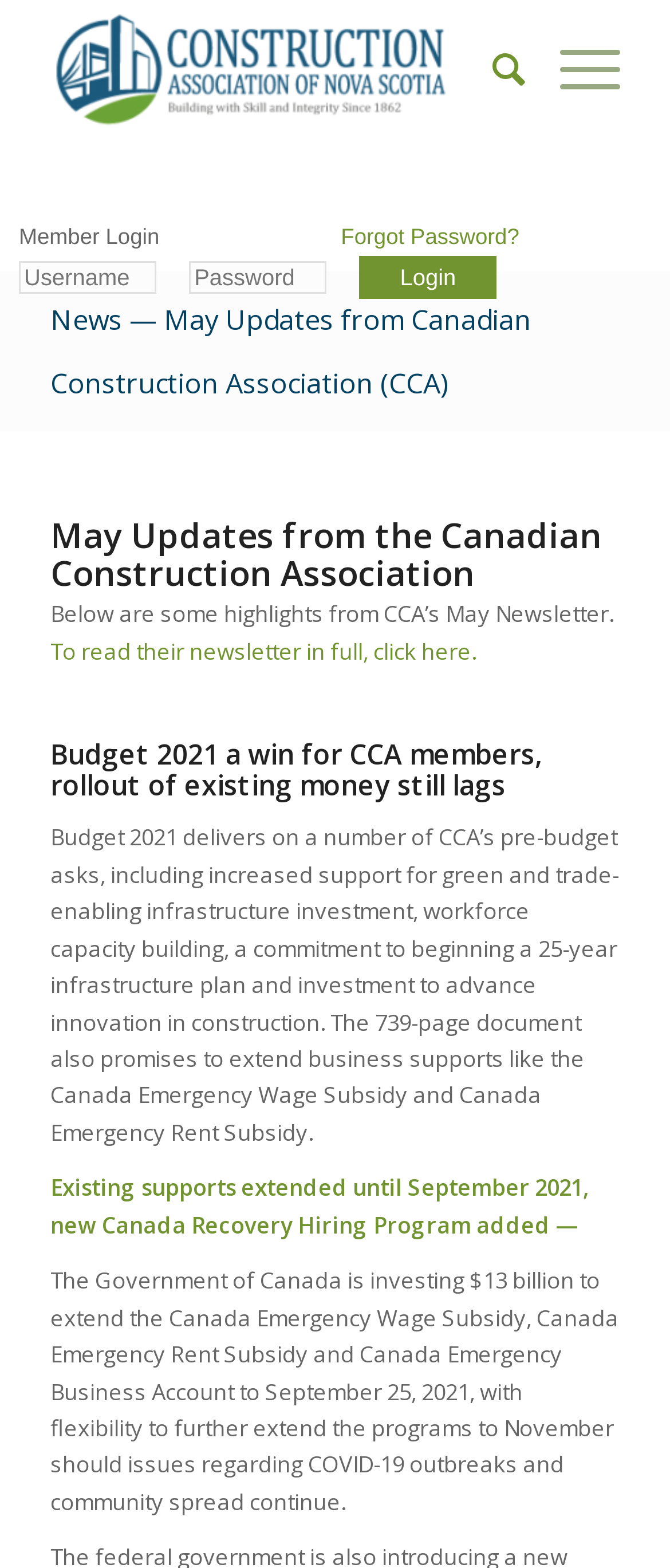Given the element description alt="Construction Association Of Nova Scotia", predict the bounding box coordinates for the UI element in the webpage screenshot. The format should be (top-left x, top-left y, bottom-right x, bottom-right y), and the values should be between 0 and 1.

[0.075, 0.0, 0.755, 0.088]